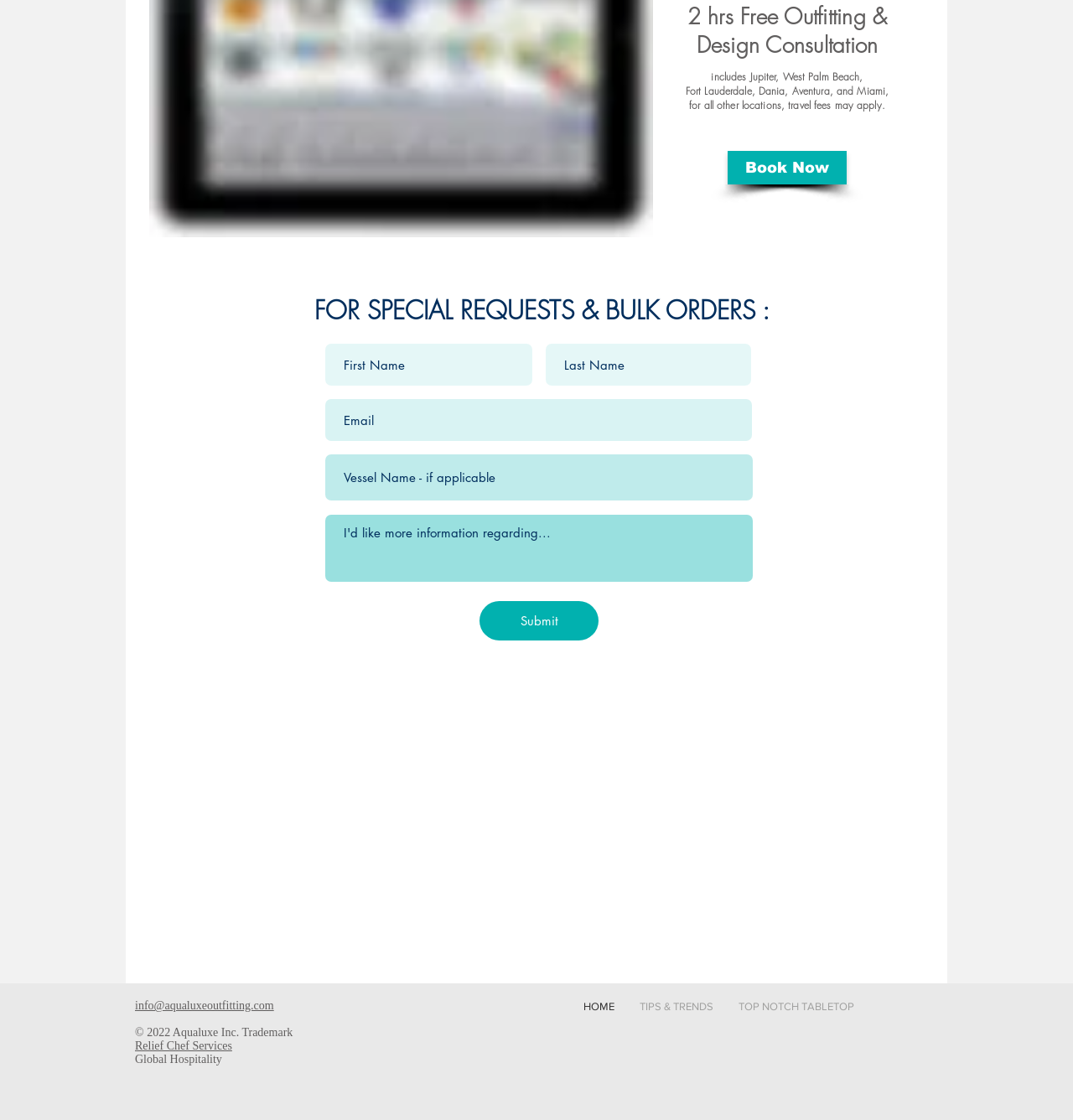Provide the bounding box coordinates of the section that needs to be clicked to accomplish the following instruction: "Go to home page."

[0.532, 0.878, 0.584, 0.919]